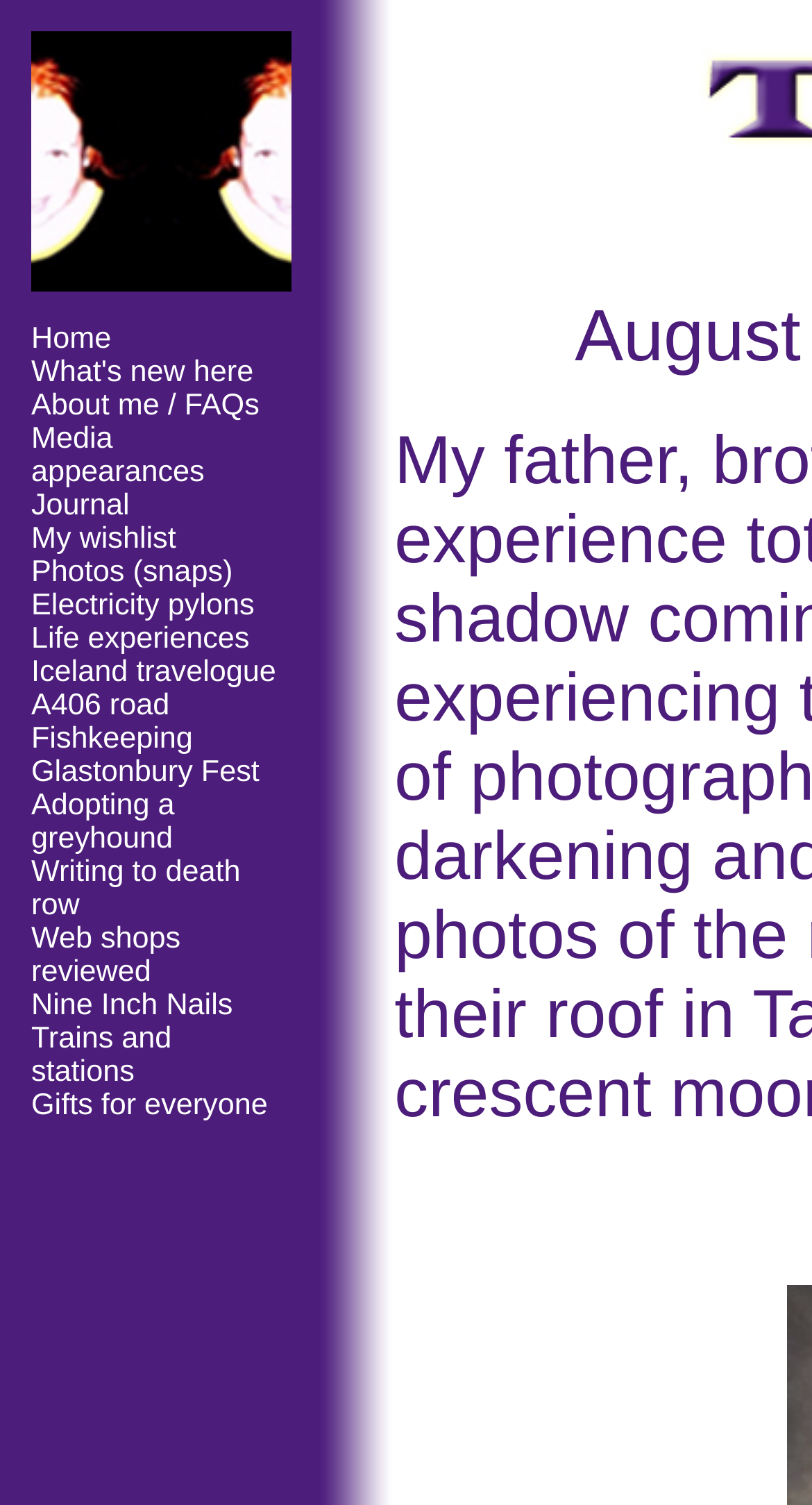Pinpoint the bounding box coordinates of the clickable element to carry out the following instruction: "go to home page."

[0.038, 0.214, 0.137, 0.237]